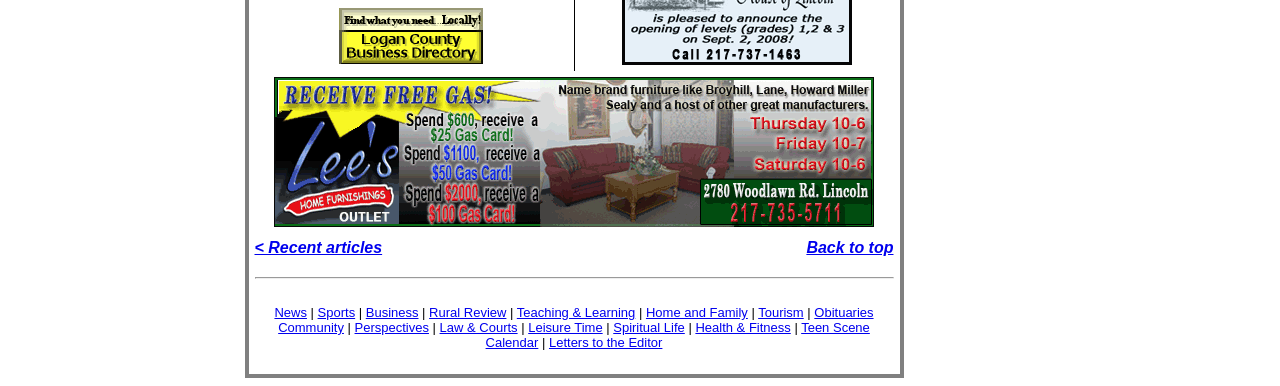Please answer the following question using a single word or phrase: 
Is there a separator between the 'Business' and 'Rural Review' links?

Yes